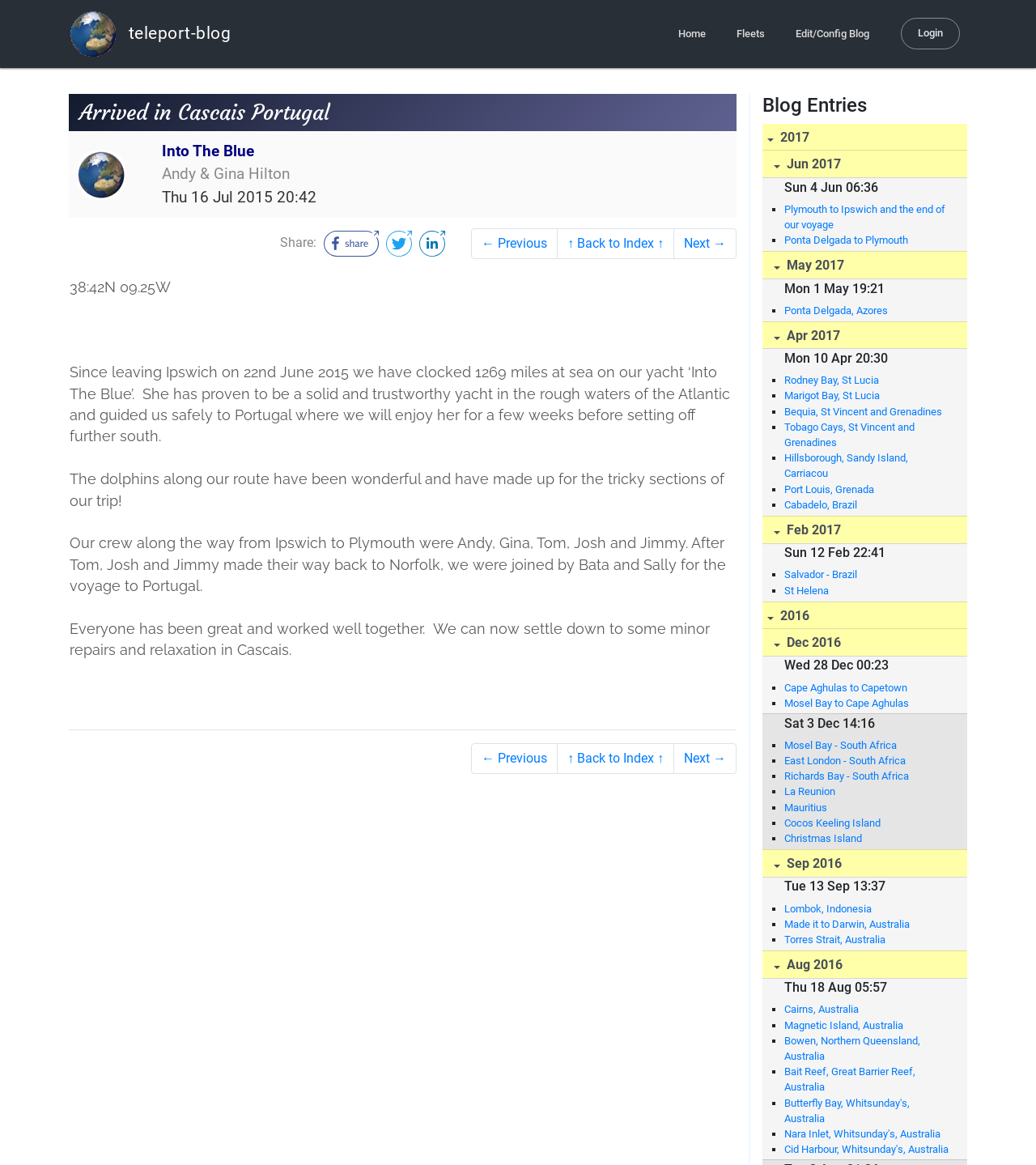Find the bounding box coordinates for the area you need to click to carry out the instruction: "Click on the 'Next →' link". The coordinates should be four float numbers between 0 and 1, indicated as [left, top, right, bottom].

[0.65, 0.196, 0.711, 0.222]